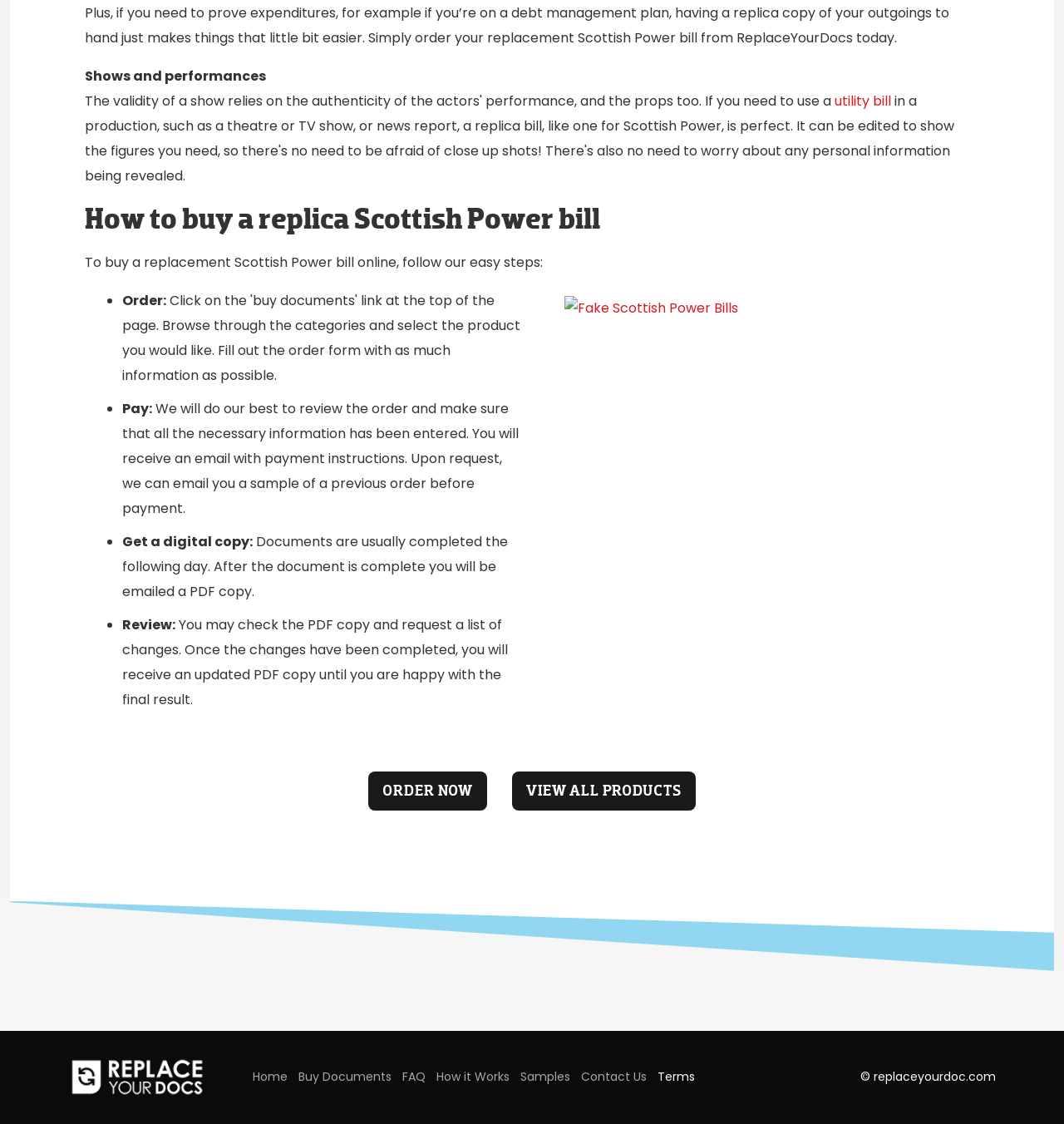What is the purpose of having a replica Scottish Power bill?
By examining the image, provide a one-word or phrase answer.

Prove expenditures